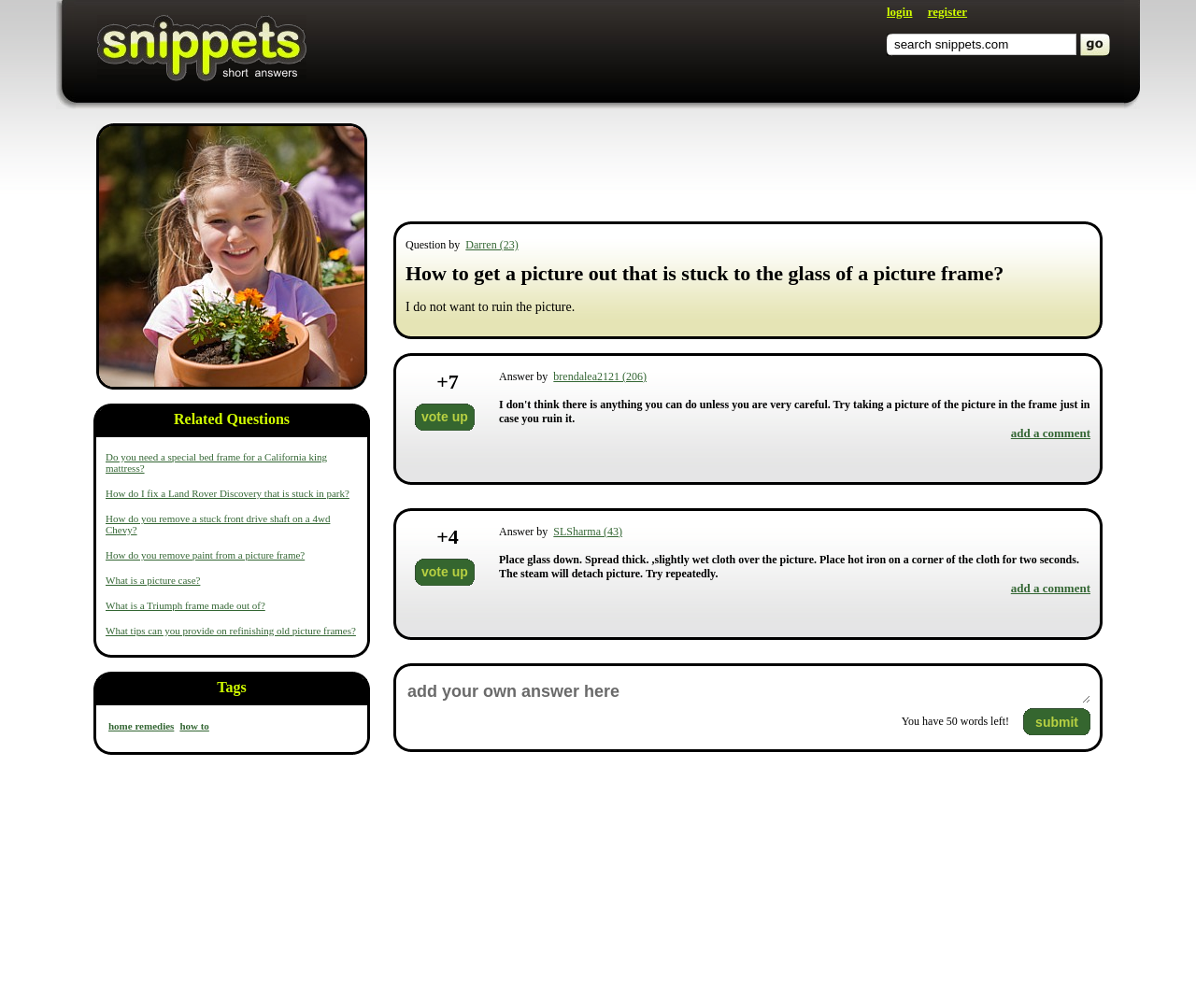What is the username of the person who answered the question?
We need a detailed and exhaustive answer to the question. Please elaborate.

The answer to the question is provided by a user named brendalea2121, who has 206 votes.